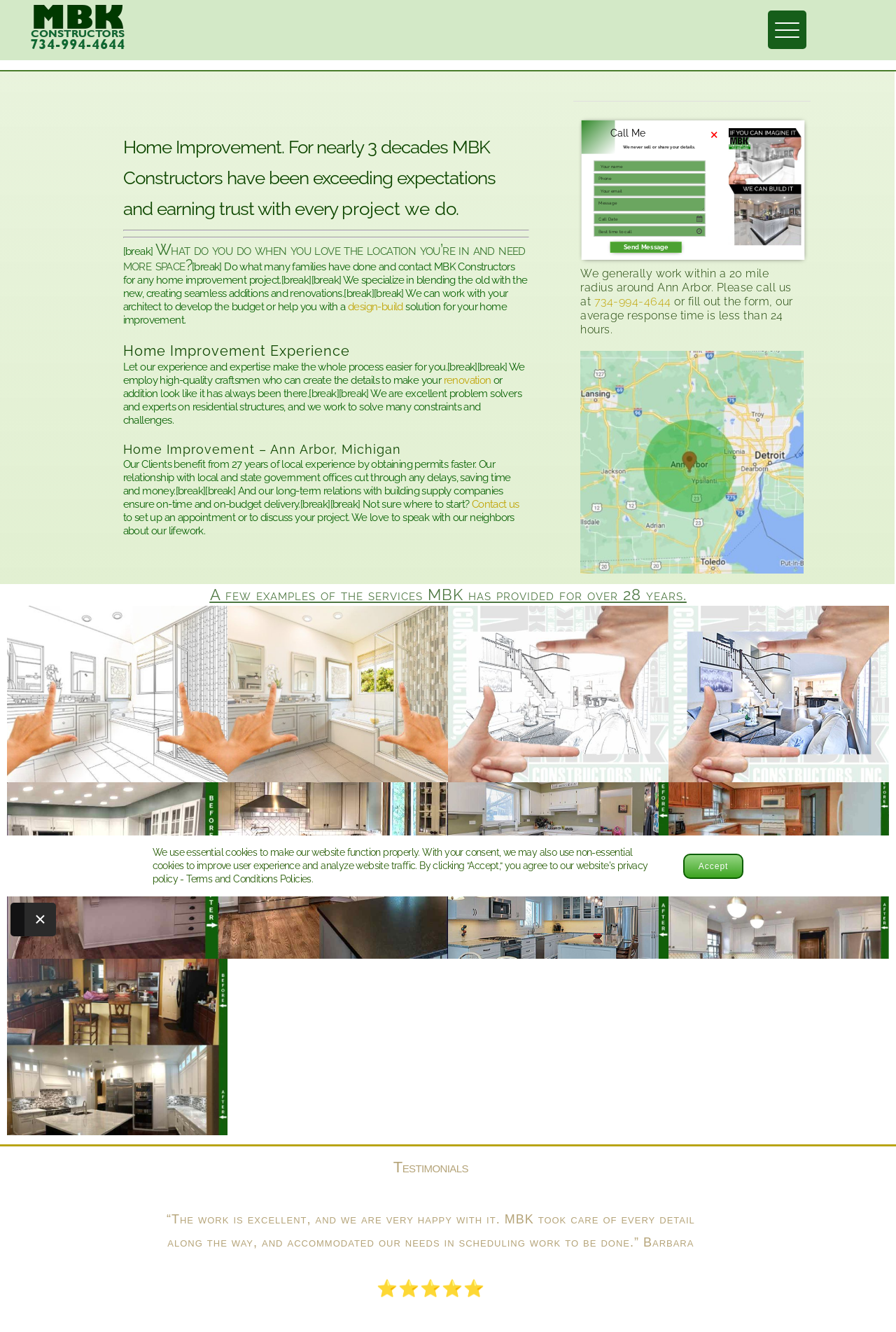Please give a short response to the question using one word or a phrase:
How many years of experience does the company have in the home improvement business?

28 years